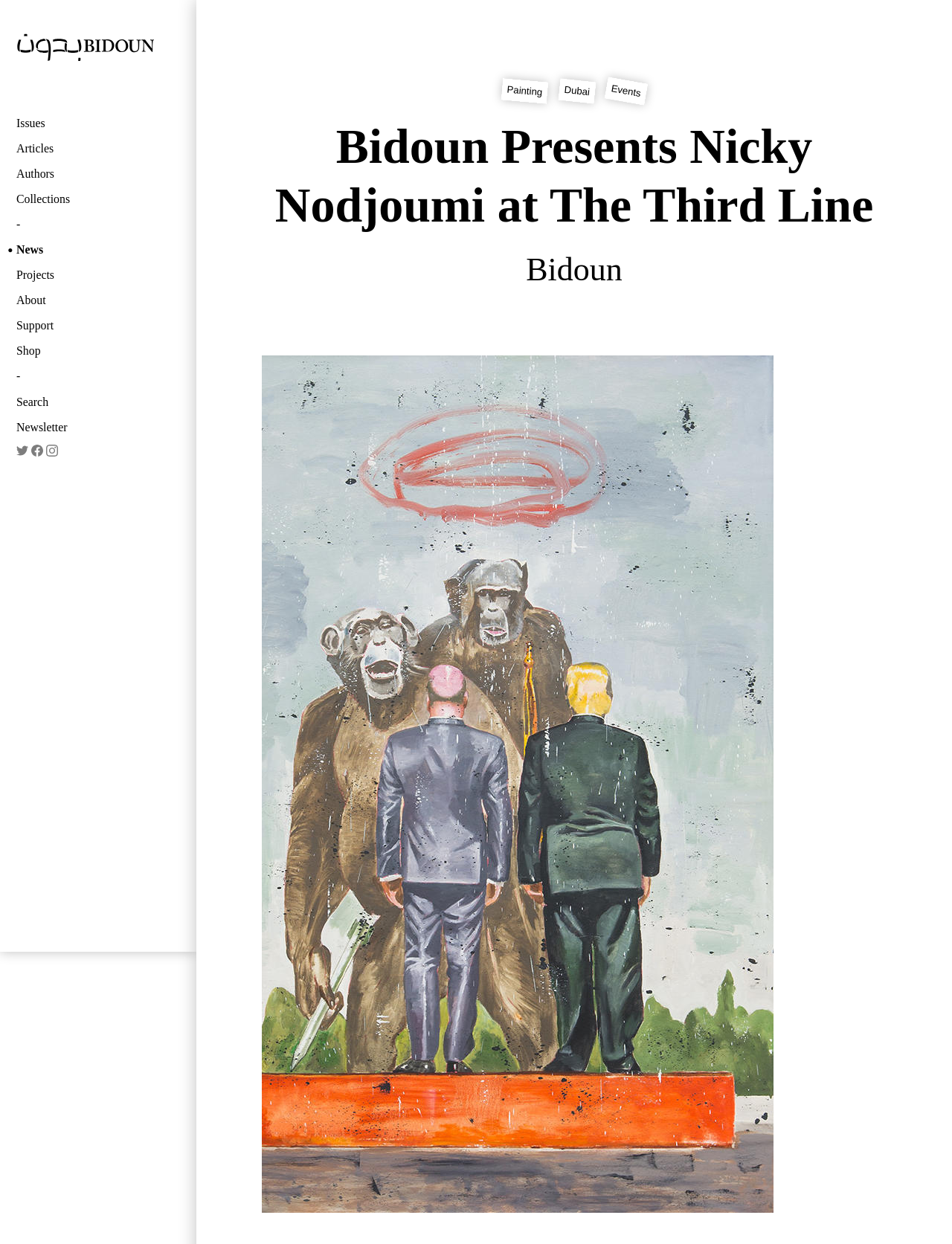Refer to the image and answer the question with as much detail as possible: What is the type of artwork featured in the exhibition?

The type of artwork featured in the exhibition can be inferred from the link 'Painting' under the header 'Bidoun Presents Nicky Nodjoumi at The Third Line', which suggests that the exhibition features paintings.